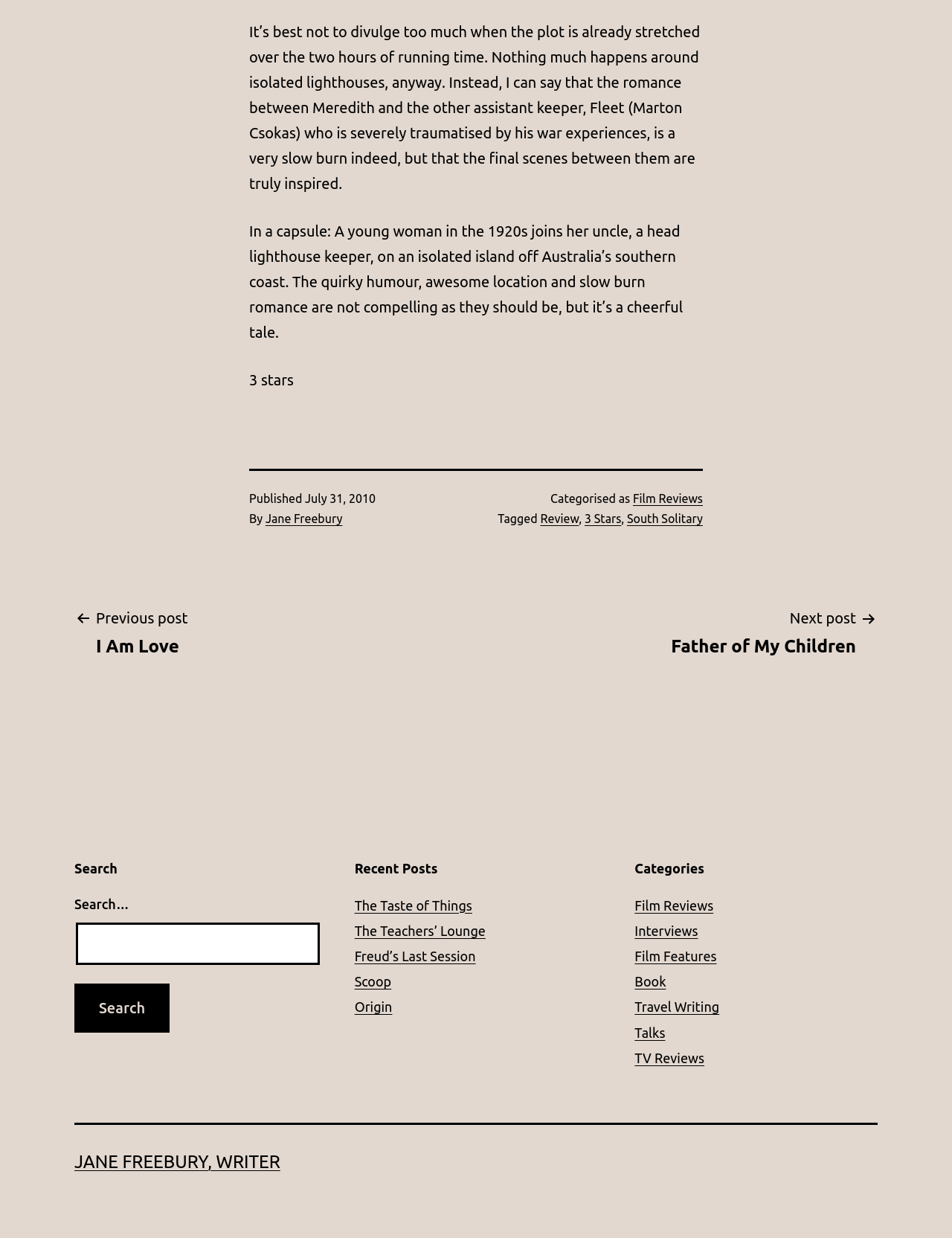What is the rating of the movie?
Answer the question with a detailed and thorough explanation.

The rating of the movie can be found in the text '3 stars' which is located at the top of the webpage, below the movie description.